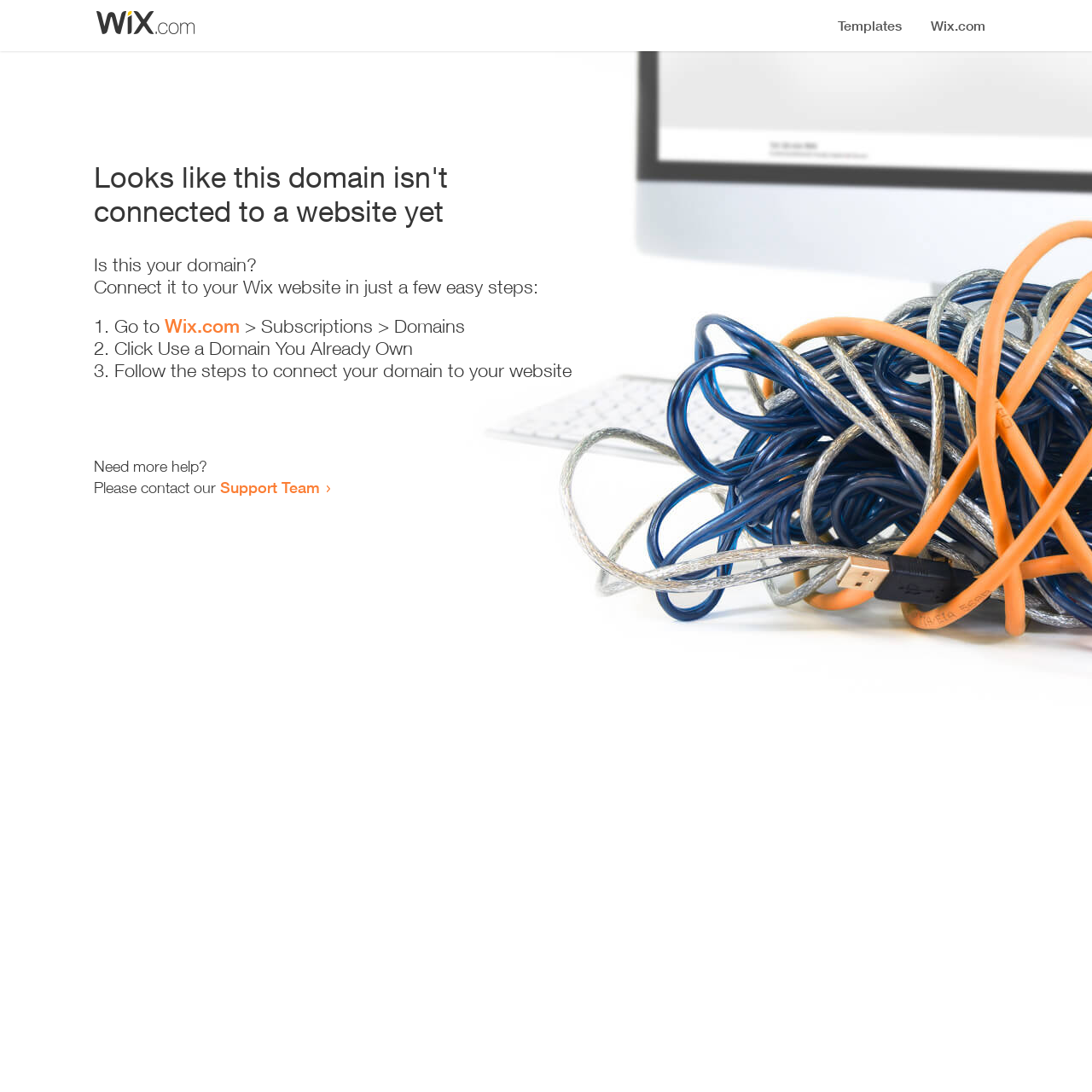What is the current issue with the domain?
Answer the question in a detailed and comprehensive manner.

The webpage displays a message 'Looks like this domain isn't connected to a website yet', which indicates that the current issue with the domain is that it is not connected to a website.